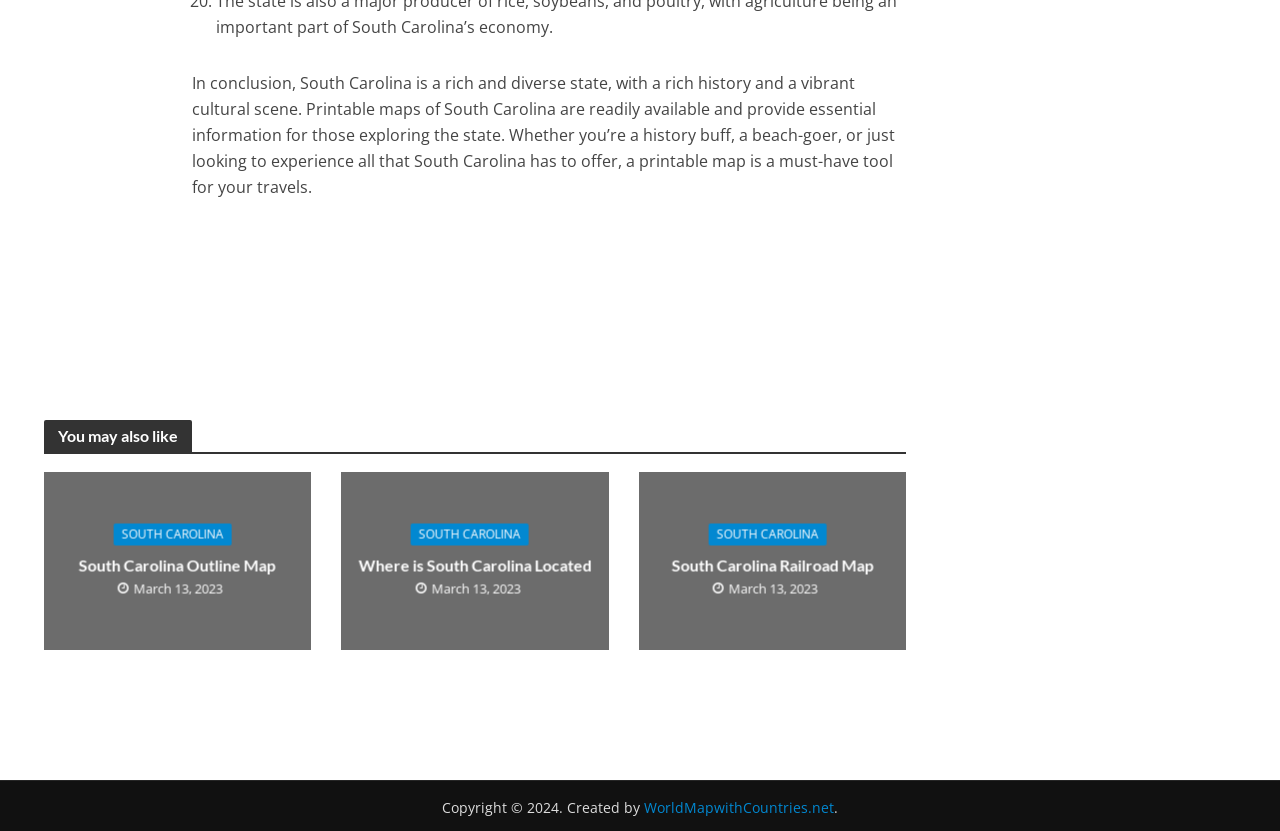How many related articles are listed?
Using the information from the image, provide a comprehensive answer to the question.

There are three article elements listed, each with a heading and a link, indicating three related articles.